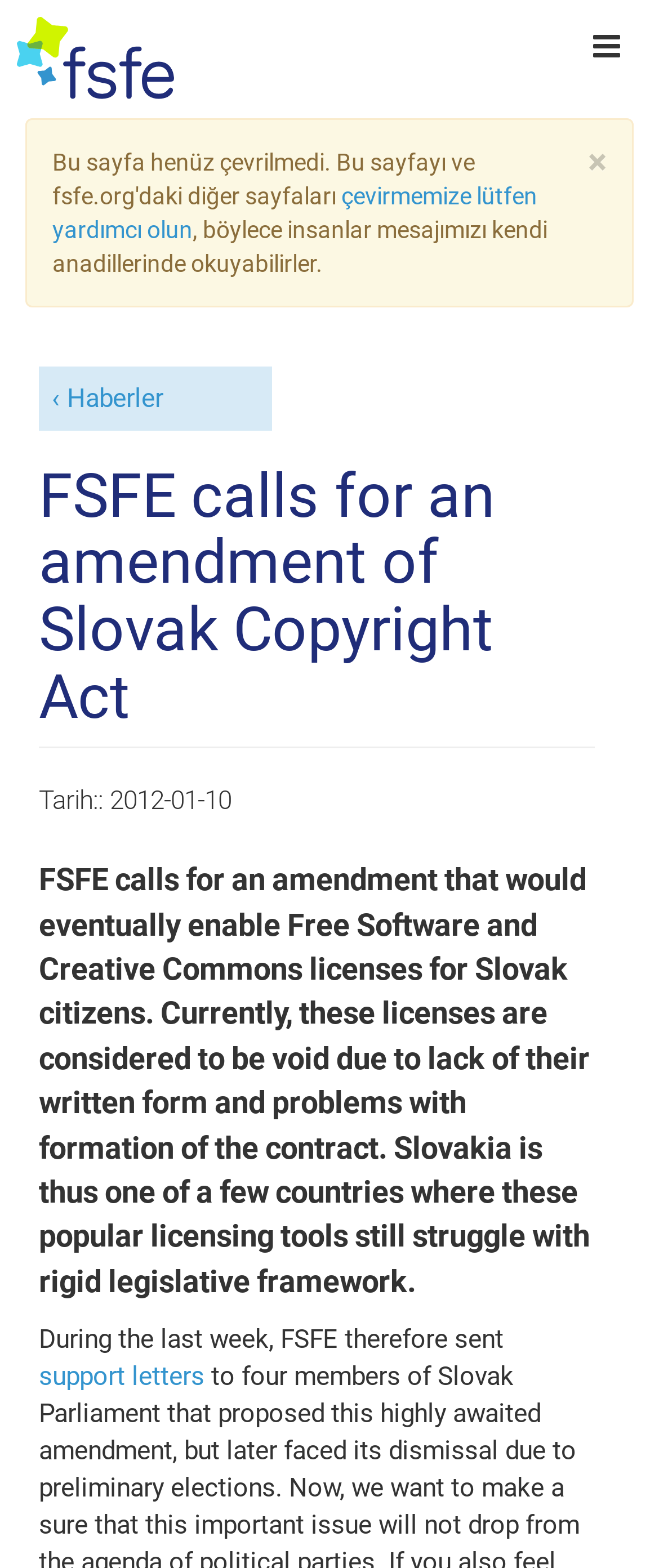Use a single word or phrase to answer the question: How many links are there in the top section of the webpage?

3